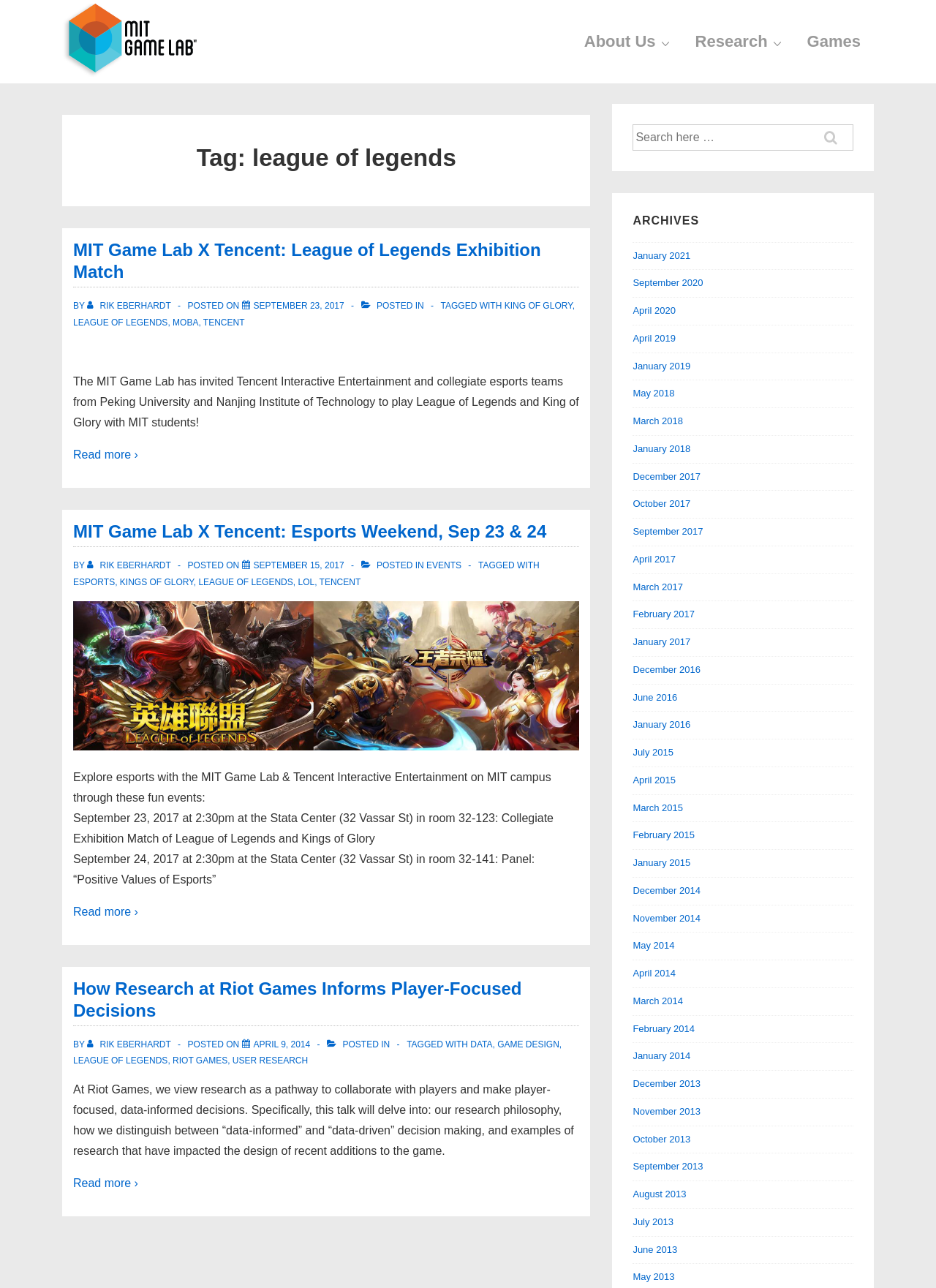What is the date of the Esports Weekend event?
Examine the image and provide an in-depth answer to the question.

The second article on the webpage mentions an Esports Weekend event, and the date of the event is specified as September 23 & 24, 2017. This information can be found in the article's description.